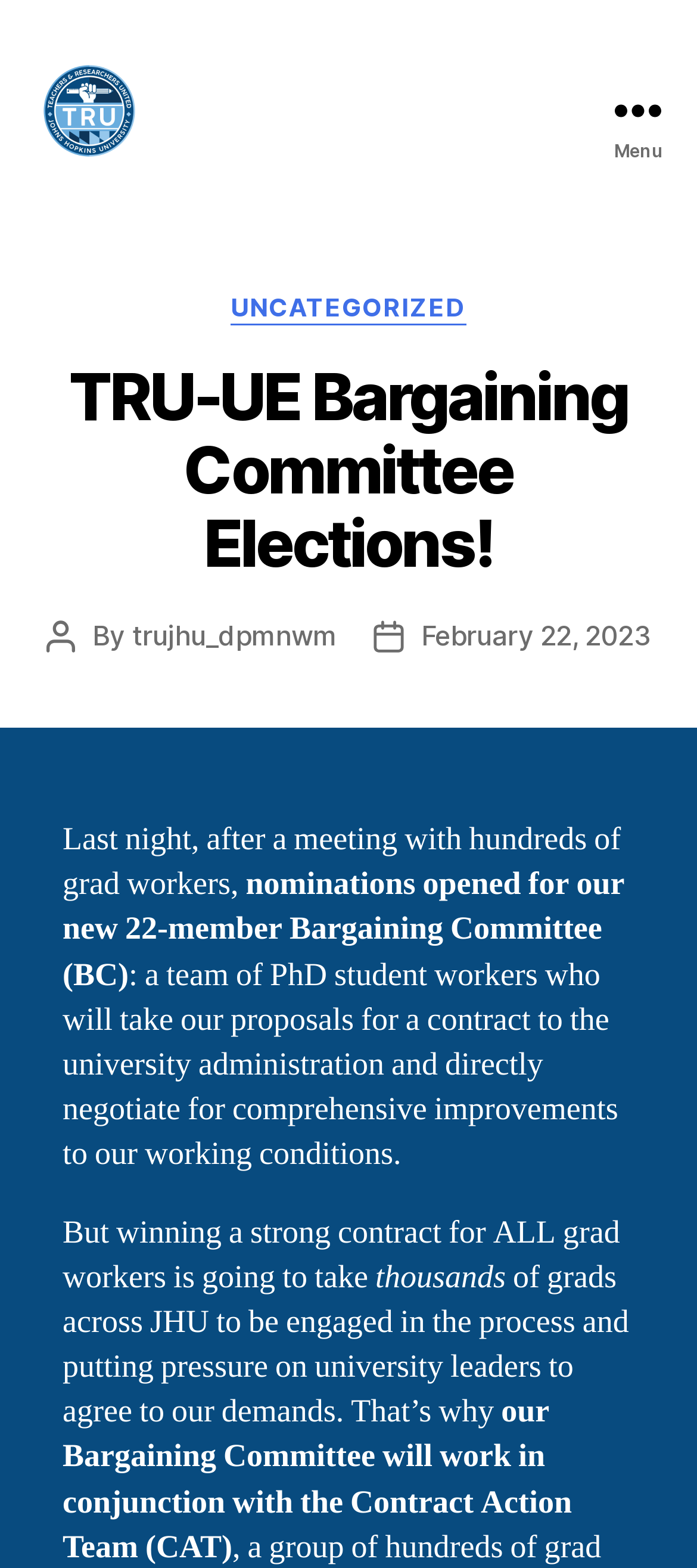Locate and generate the text content of the webpage's heading.

TRU-UE Bargaining Committee Elections!